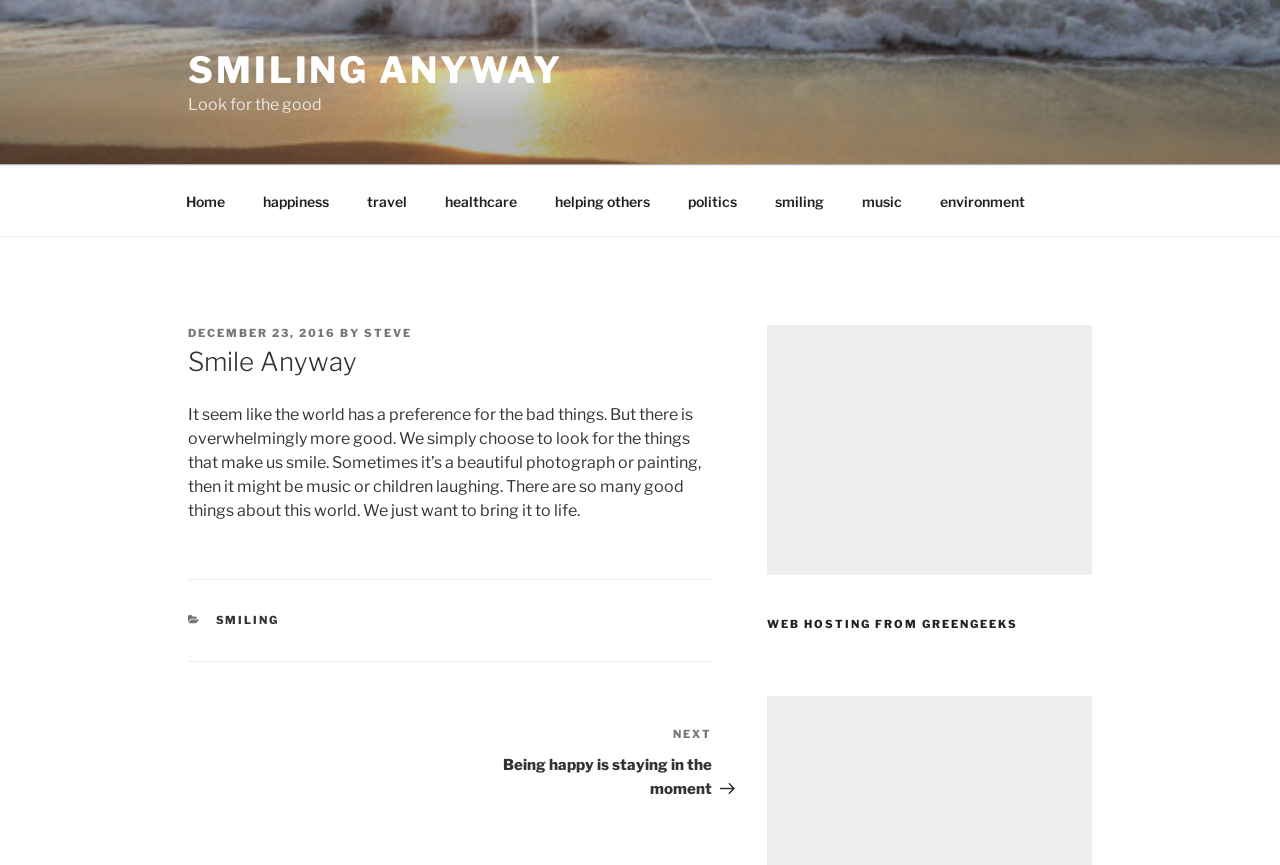Answer the following query concisely with a single word or phrase:
How many categories are listed in the footer?

One